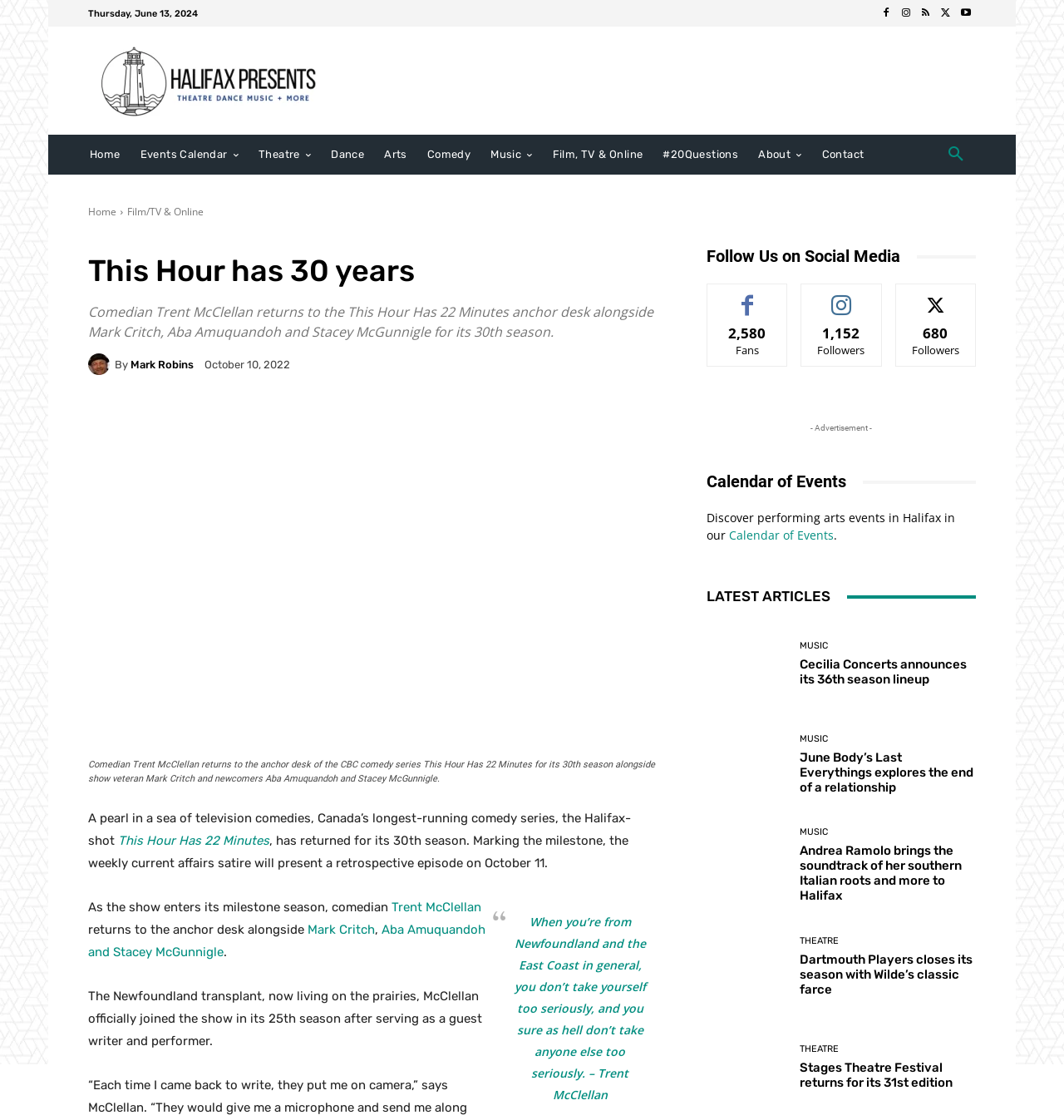Identify the bounding box coordinates for the UI element described as: "CanadaHelps.Org". The coordinates should be provided as four floats between 0 and 1: [left, top, right, bottom].

None